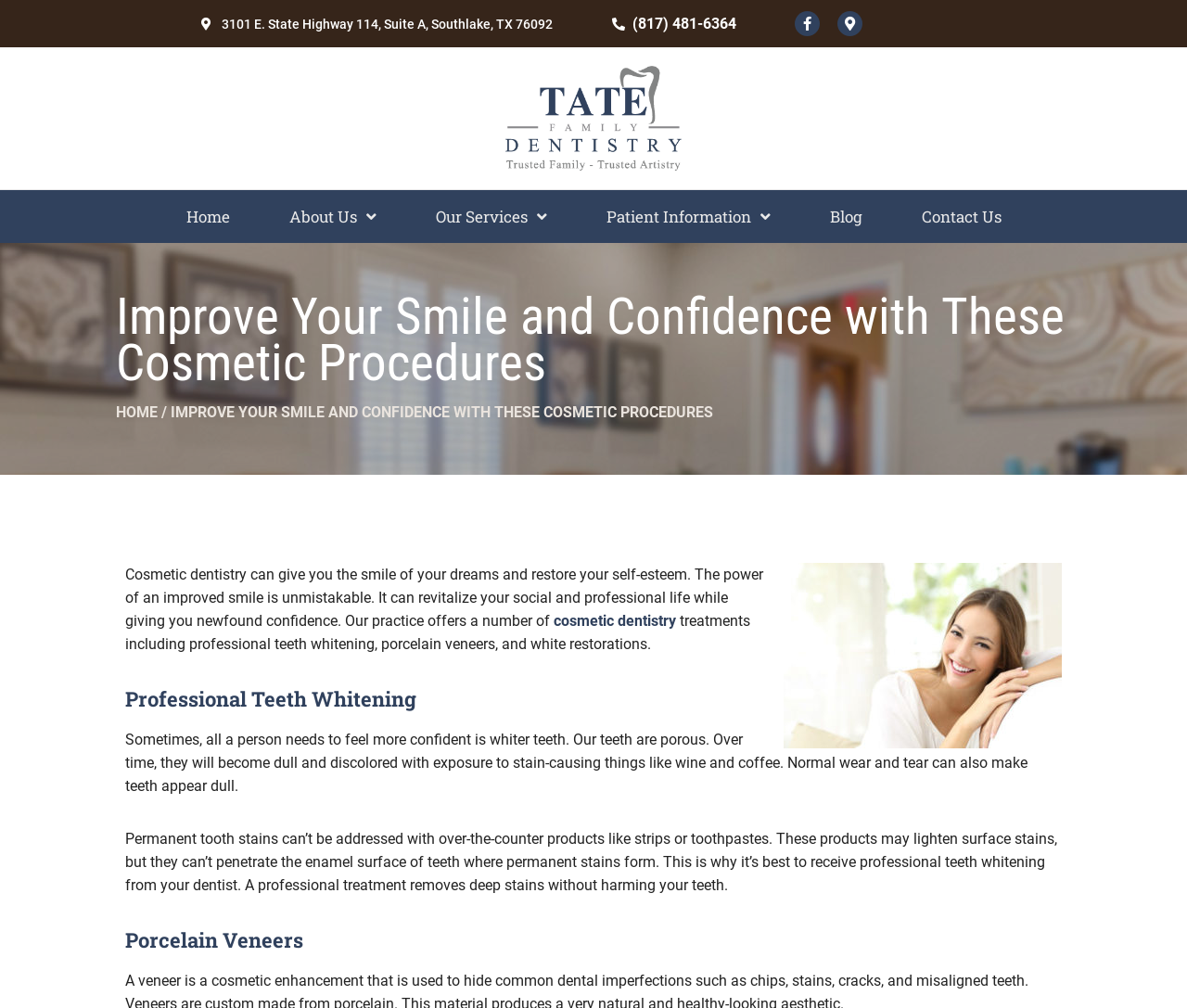Pinpoint the bounding box coordinates of the element to be clicked to execute the instruction: "View map location".

[0.706, 0.011, 0.727, 0.036]